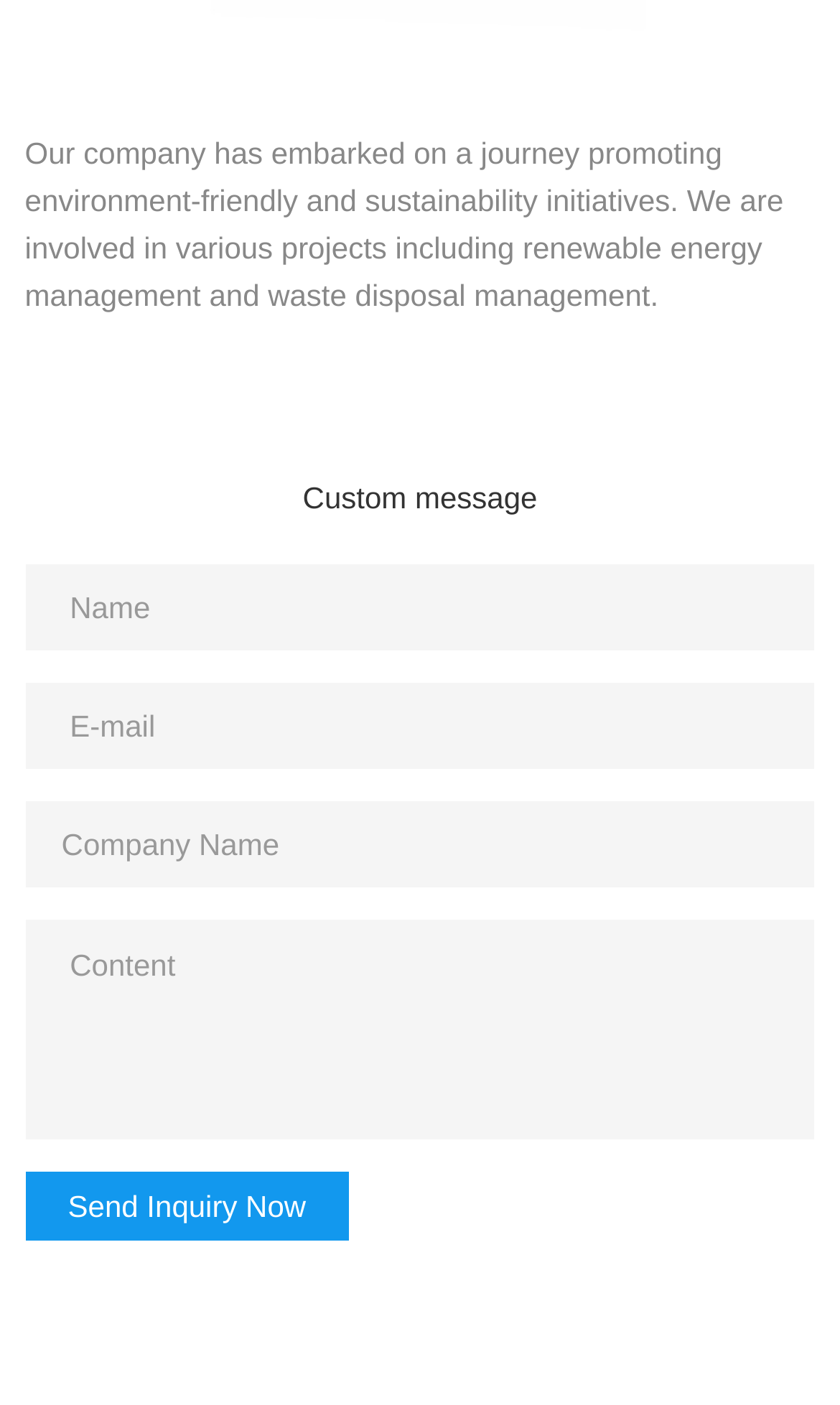How many projects are mentioned?
From the screenshot, supply a one-word or short-phrase answer.

2